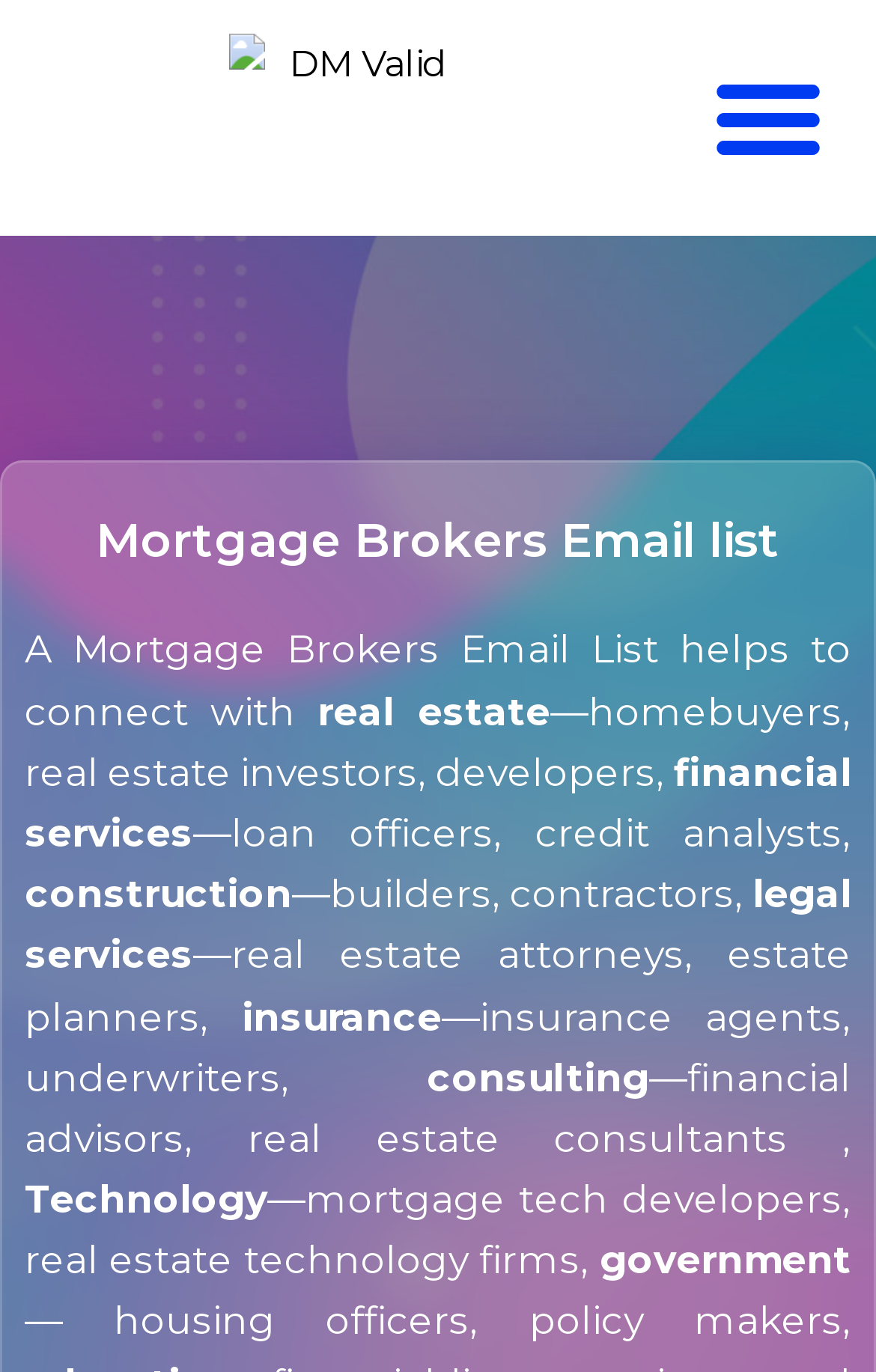What type of developers are mentioned on this webpage?
Answer the question in a detailed and comprehensive manner.

The webpage mentions mortgage tech developers as one of the types of professionals that can be connected through the email list. This suggests that the email list is not only limited to mortgage brokers but also includes technology professionals who are involved in the mortgage industry.